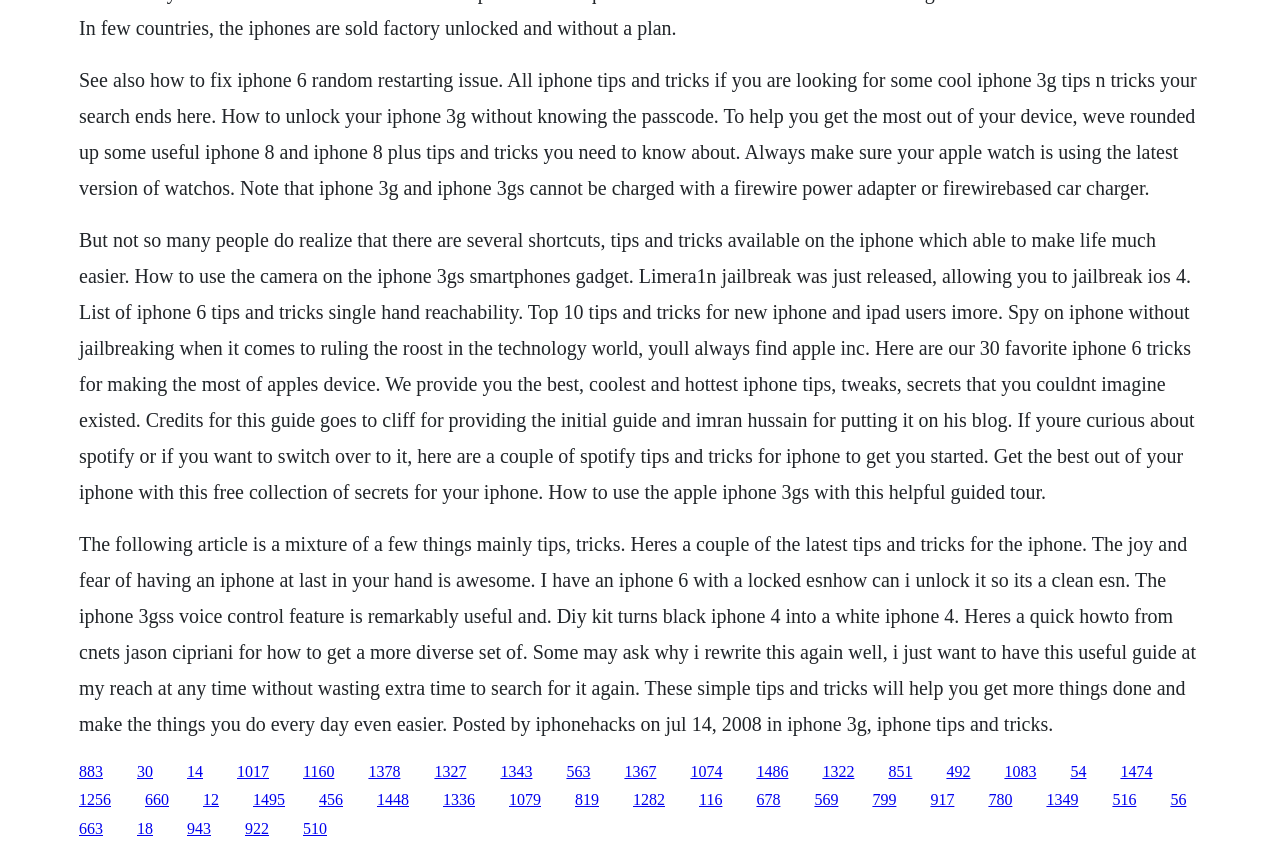Please identify the coordinates of the bounding box for the clickable region that will accomplish this instruction: "Click on the link to get the best out of your iPhone".

[0.185, 0.895, 0.21, 0.915]